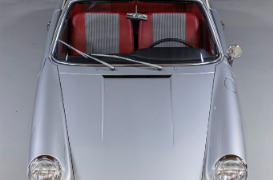Break down the image and describe every detail you can observe.

This image features a classic, sleek silver convertible car viewed from above. The vehicle exhibits a polished exterior with a refined design, highlighting its elegant curves and distinctive round headlights, which contribute to its vintage charm. Inside, the car is equipped with striking red and gray striped upholstery, setting a striking contrast against the silver body. The absence of a roof emphasizes its open-top design, evoking a sense of freedom and adventure. Overall, the image captures the quintessential essence of classic automotive elegance, making it a standout piece in a car gallery.